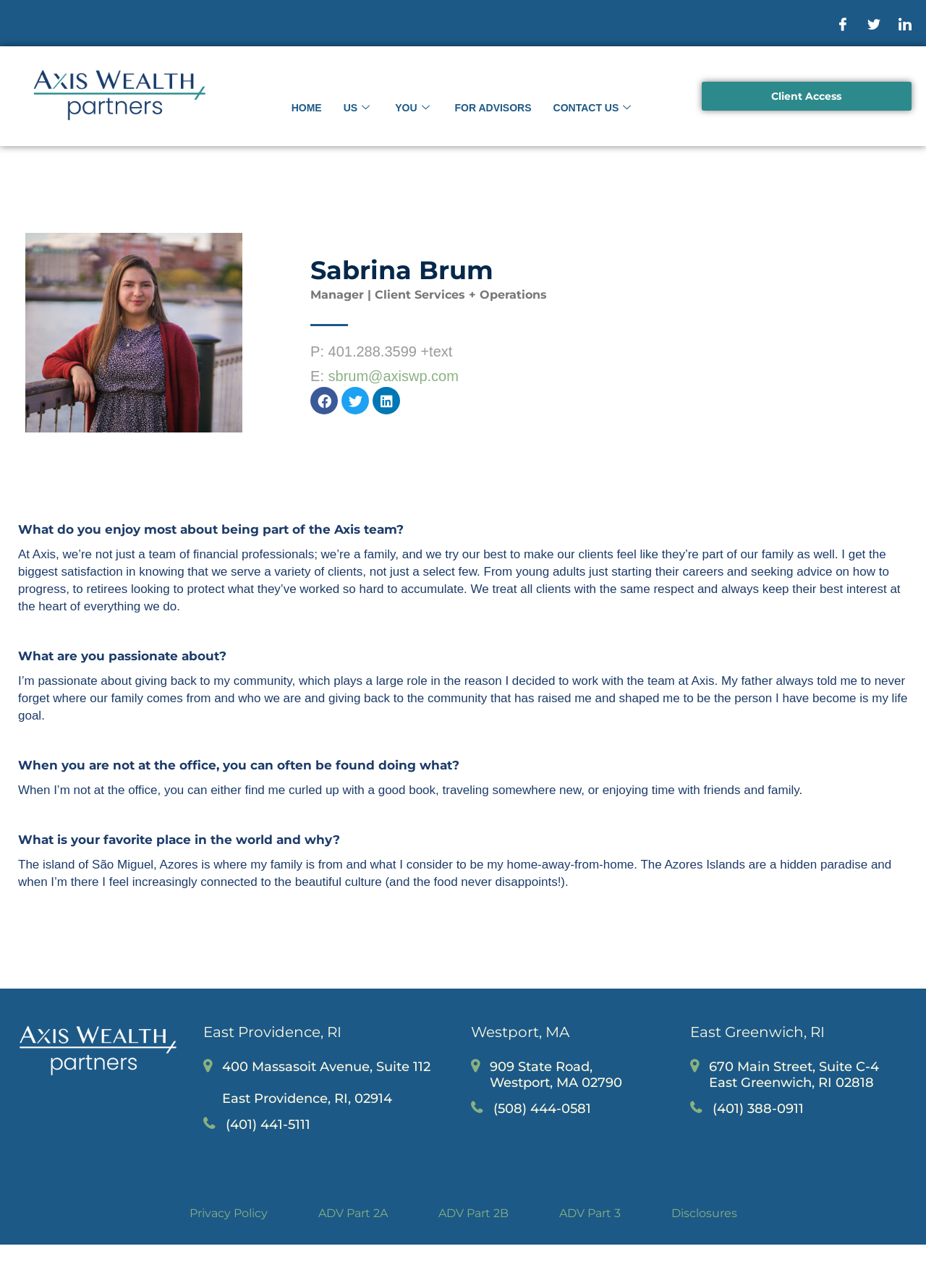Identify the bounding box for the UI element described as: "ADV Part 2A". The coordinates should be four float numbers between 0 and 1, i.e., [left, top, right, bottom].

[0.316, 0.929, 0.446, 0.955]